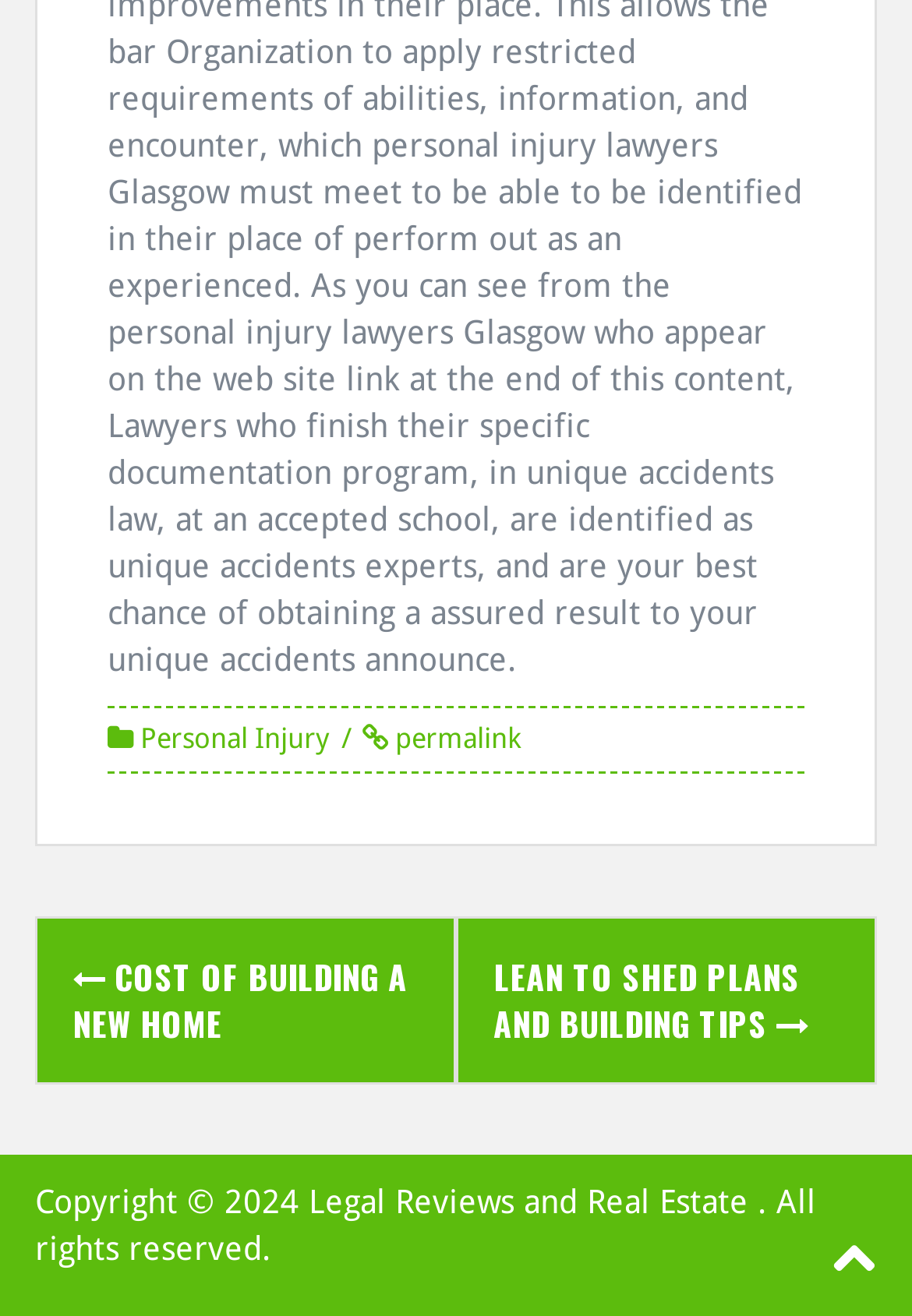How many links are there in the post navigation section?
Examine the image closely and answer the question with as much detail as possible.

The post navigation section is indicated by the 'heading' element with the text 'Post navigation'. Within this section, there are two links: 'COST OF BUILDING A NEW HOME' and 'LEAN TO SHED PLANS AND BUILDING TIPS'. Therefore, there are 2 links in the post navigation section.